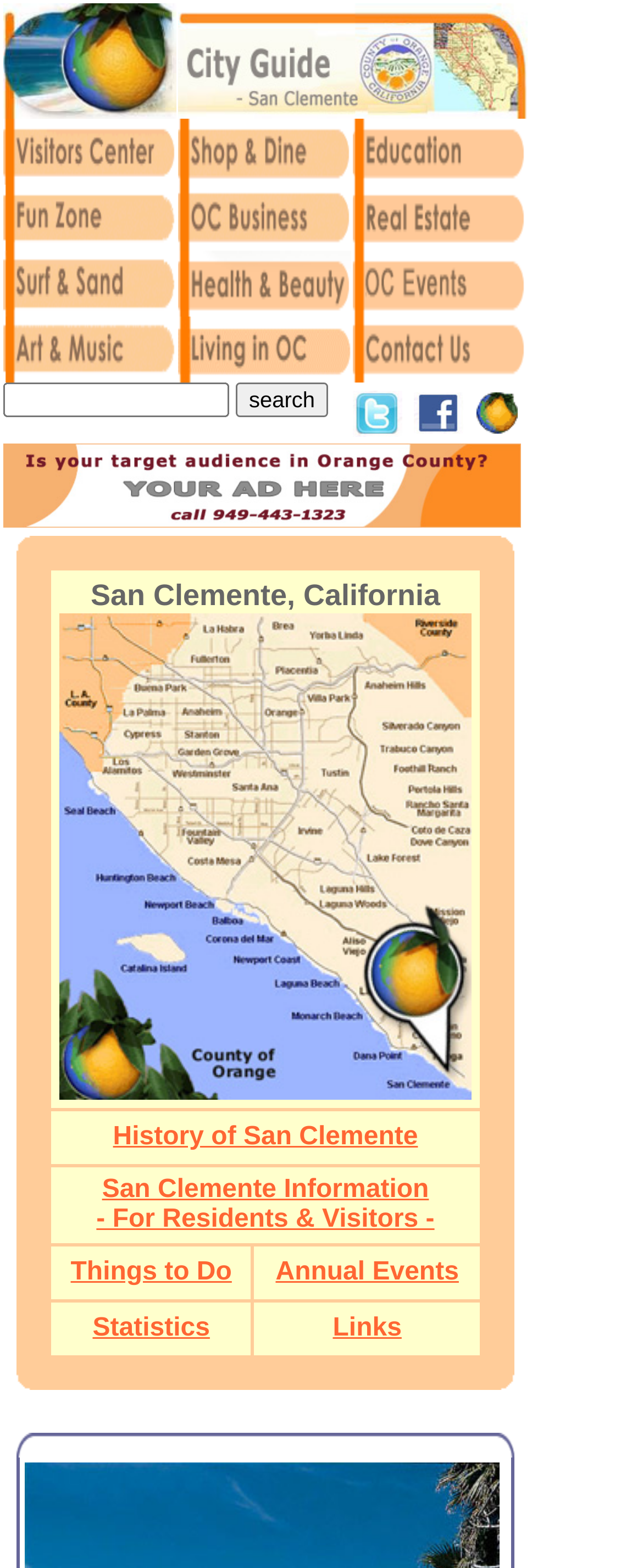Identify the bounding box coordinates of the clickable region required to complete the instruction: "click on the image at the top right corner". The coordinates should be given as four float numbers within the range of 0 and 1, i.e., [left, top, right, bottom].

[0.277, 0.002, 0.821, 0.076]